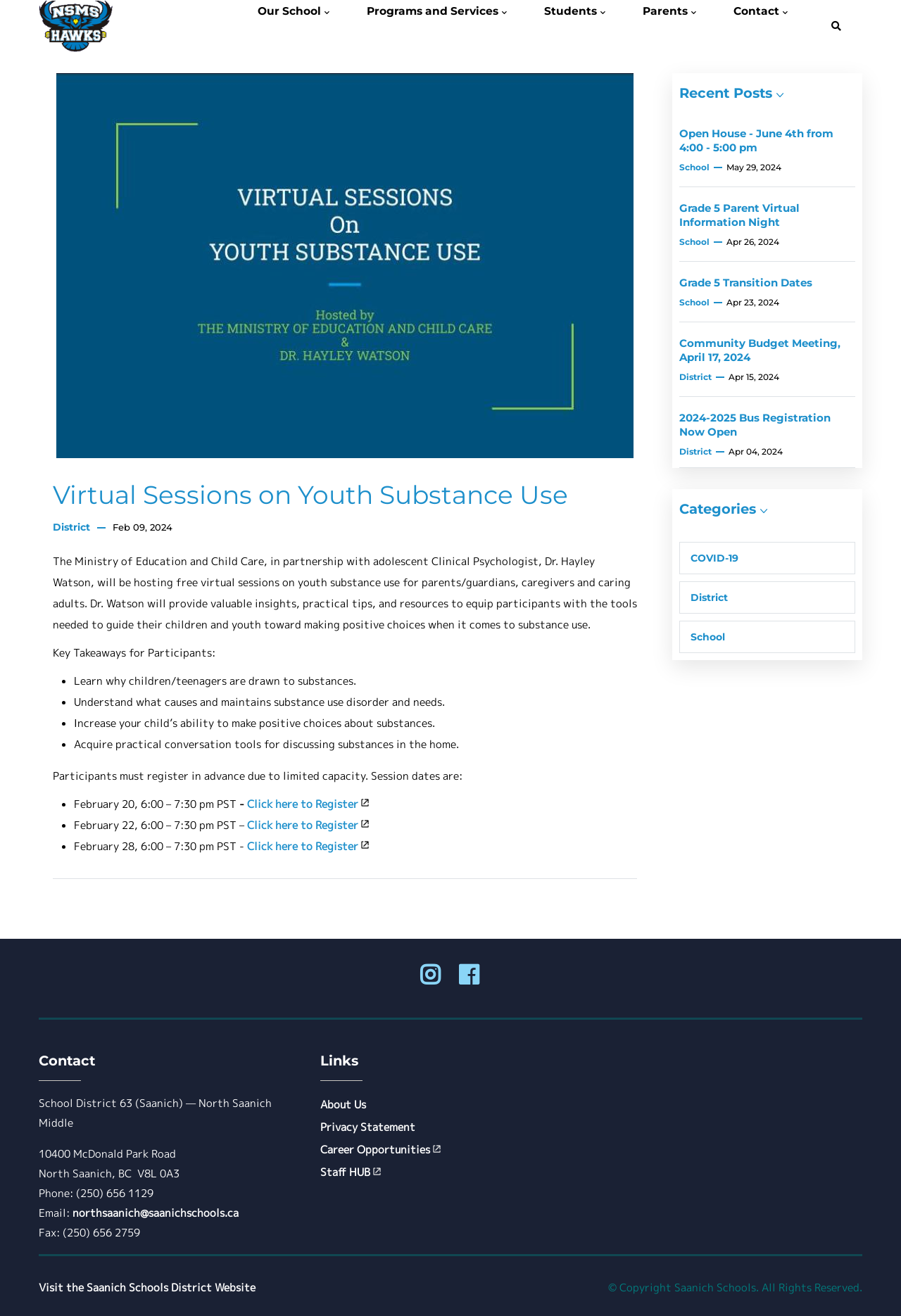Please determine the bounding box coordinates of the element to click in order to execute the following instruction: "Click Home". The coordinates should be four float numbers between 0 and 1, specified as [left, top, right, bottom].

[0.043, 0.005, 0.125, 0.044]